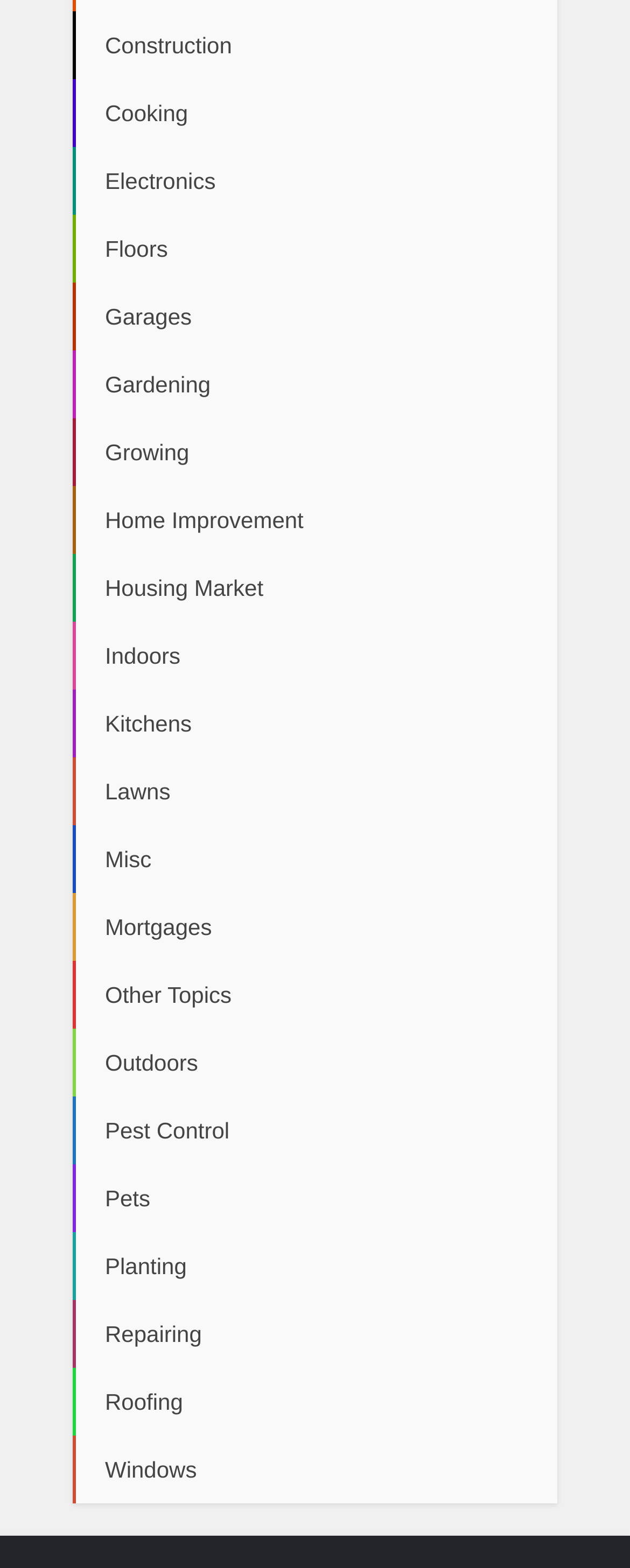Determine the bounding box coordinates for the element that should be clicked to follow this instruction: "explore Pest Control". The coordinates should be given as four float numbers between 0 and 1, in the format [left, top, right, bottom].

[0.115, 0.7, 0.885, 0.743]